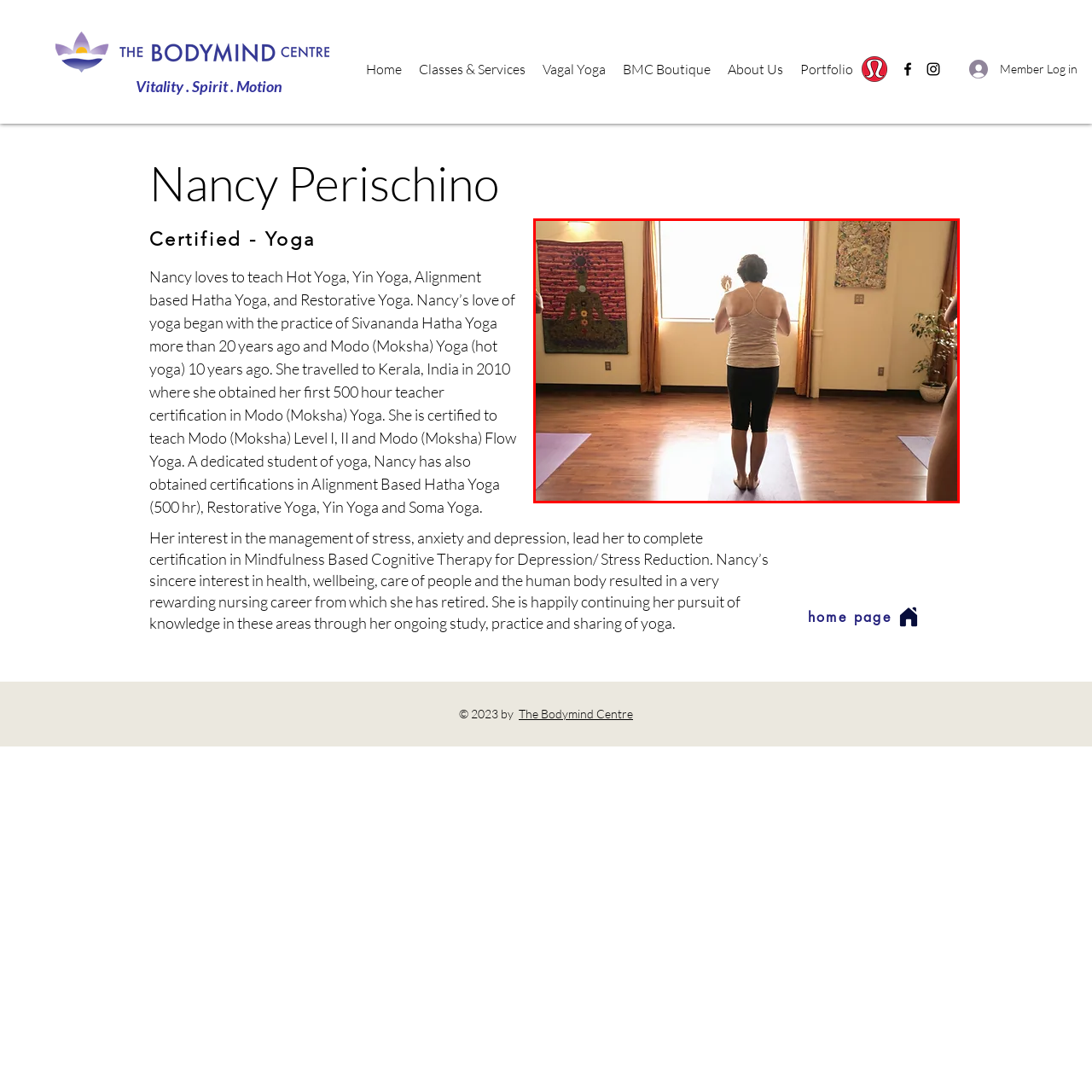Compose a thorough description of the image encased in the red perimeter.

In a serene yoga studio, a woman stands in a poised stance, reflecting a moment of mindfulness. She faces a bright window, bathed in natural light that enhances the tranquil atmosphere around her. Wearing a simple tank top and yoga pants, her posture exudes calmness and focus. The studio is adorned with vibrant artwork on the walls, including colorful tapestries that evoke a sense of peace and spirituality. These elements, combined with the polished wooden floor, create an inviting space for yoga practice. In the background, soft hints of other practitioners can be seen, emphasizing community and connection in this shared journey of wellness and self-discovery.